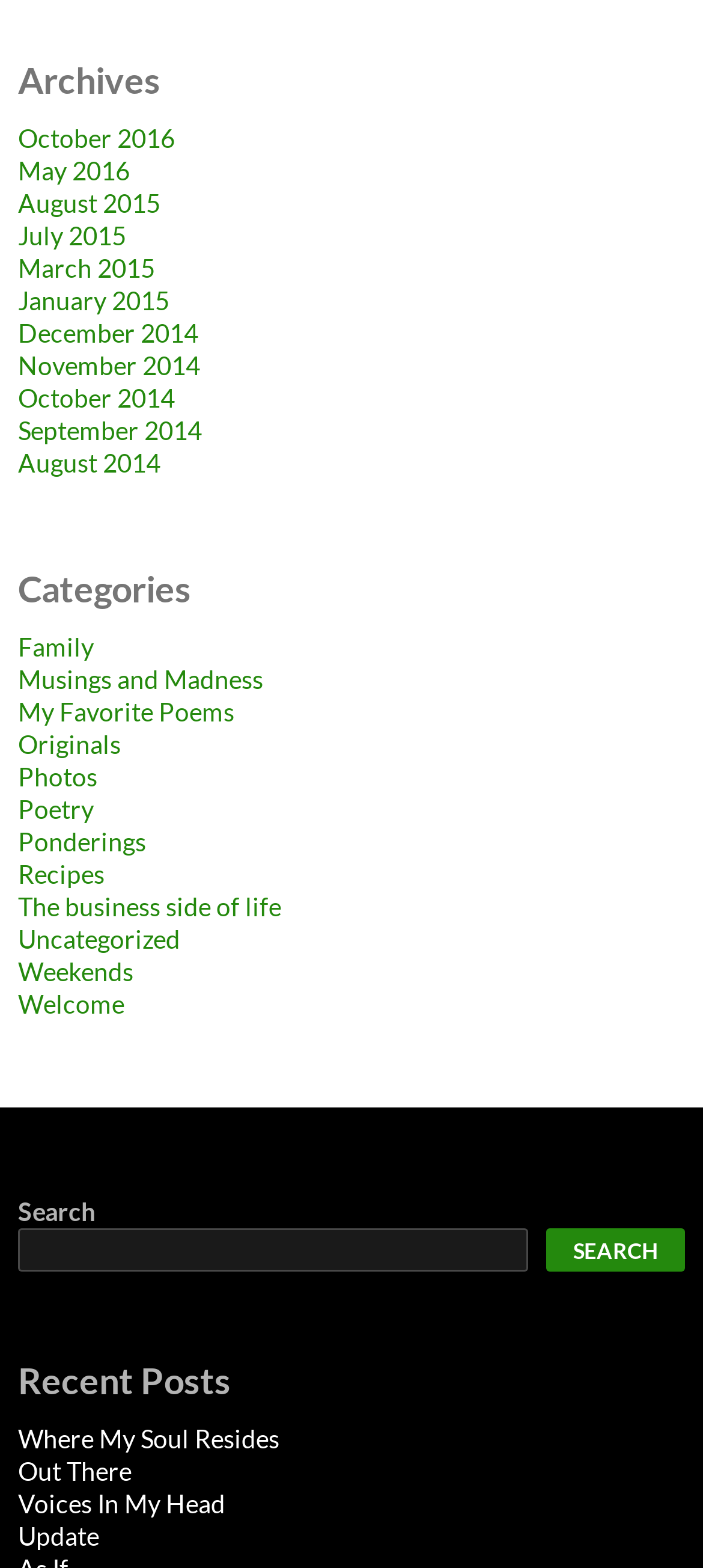Please determine the bounding box coordinates of the area that needs to be clicked to complete this task: 'Search for something'. The coordinates must be four float numbers between 0 and 1, formatted as [left, top, right, bottom].

[0.026, 0.784, 0.751, 0.811]